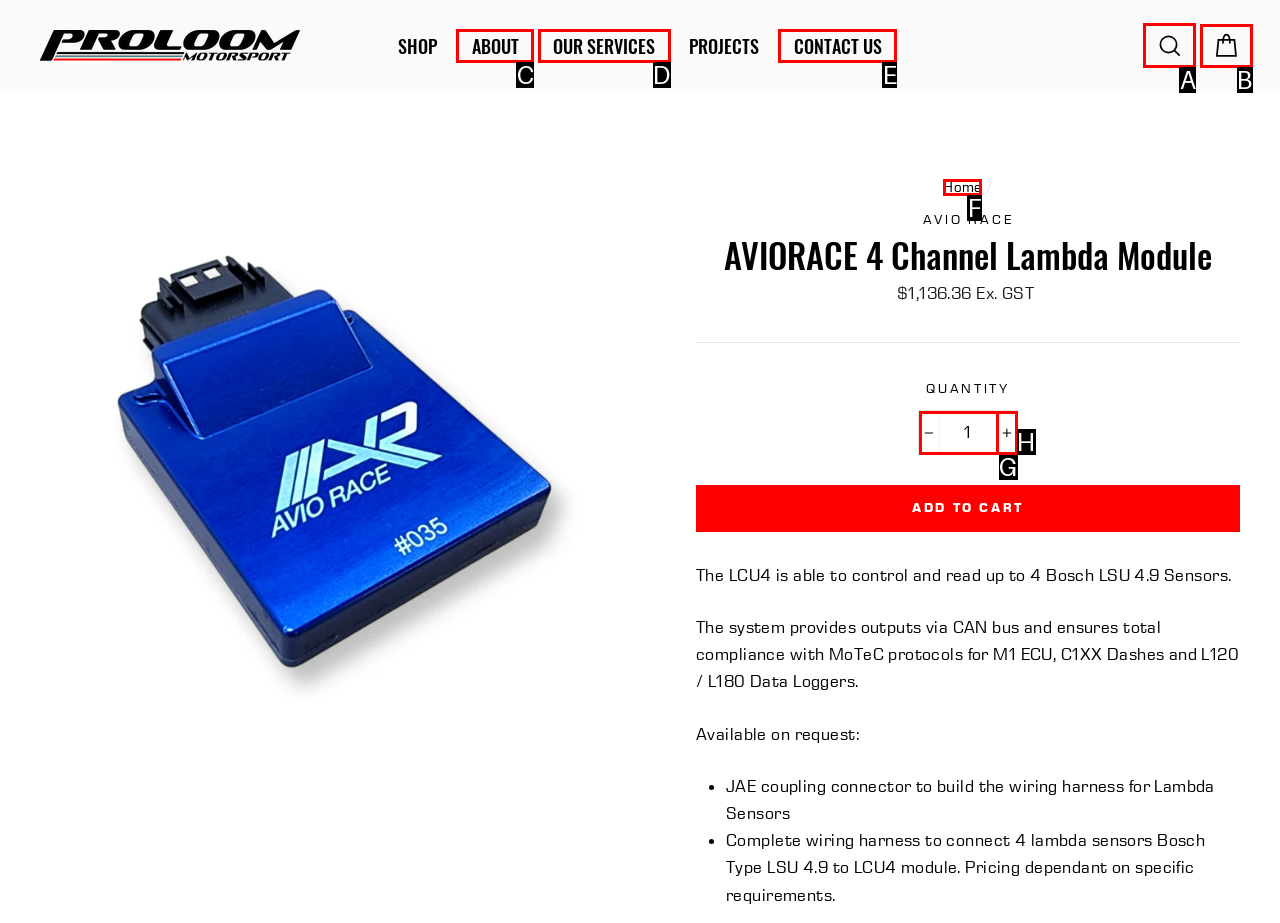From the available options, which lettered element should I click to complete this task: Click 'Shop Now'?

None